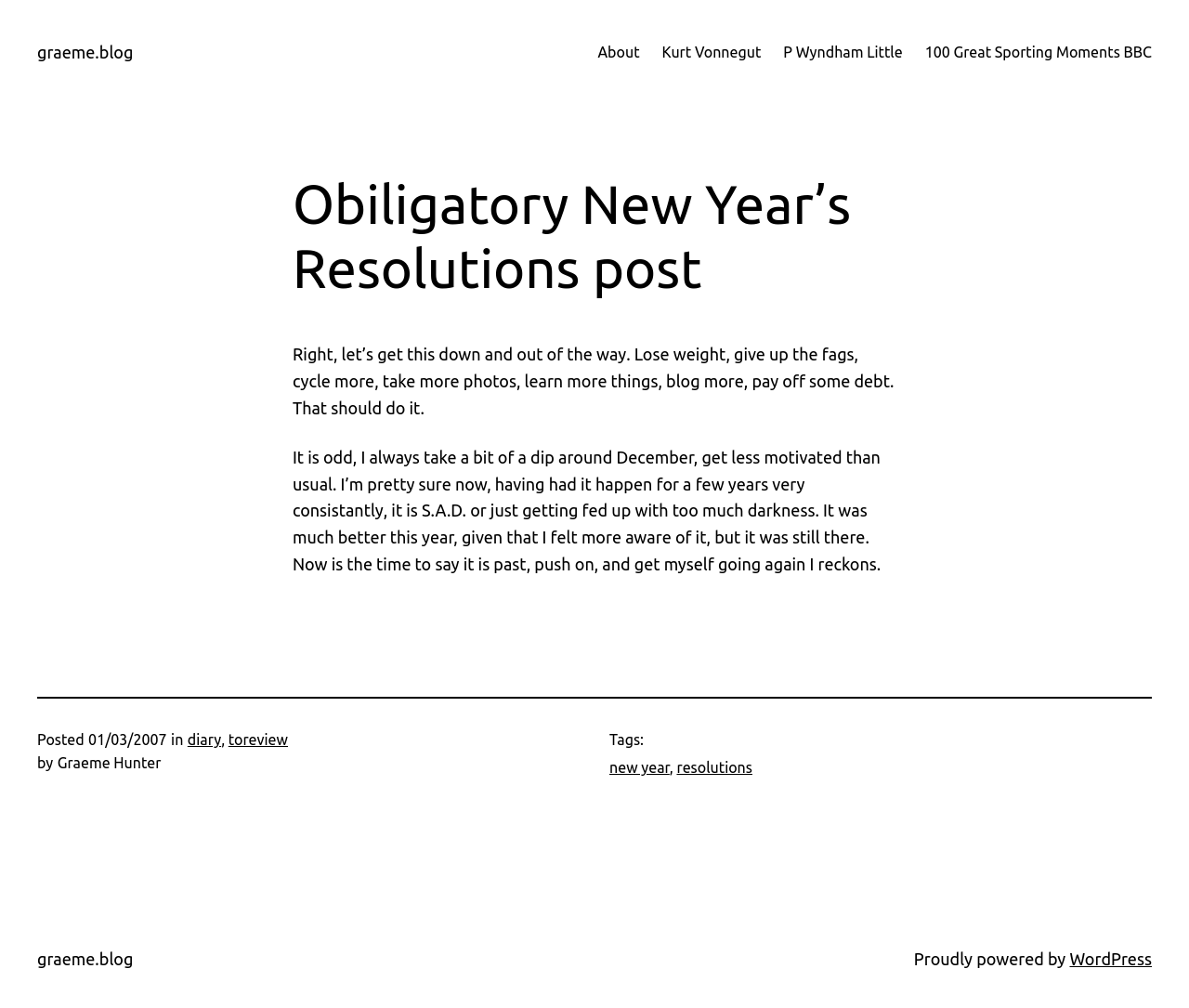Determine the bounding box coordinates for the region that must be clicked to execute the following instruction: "Visit the Facebook page".

None